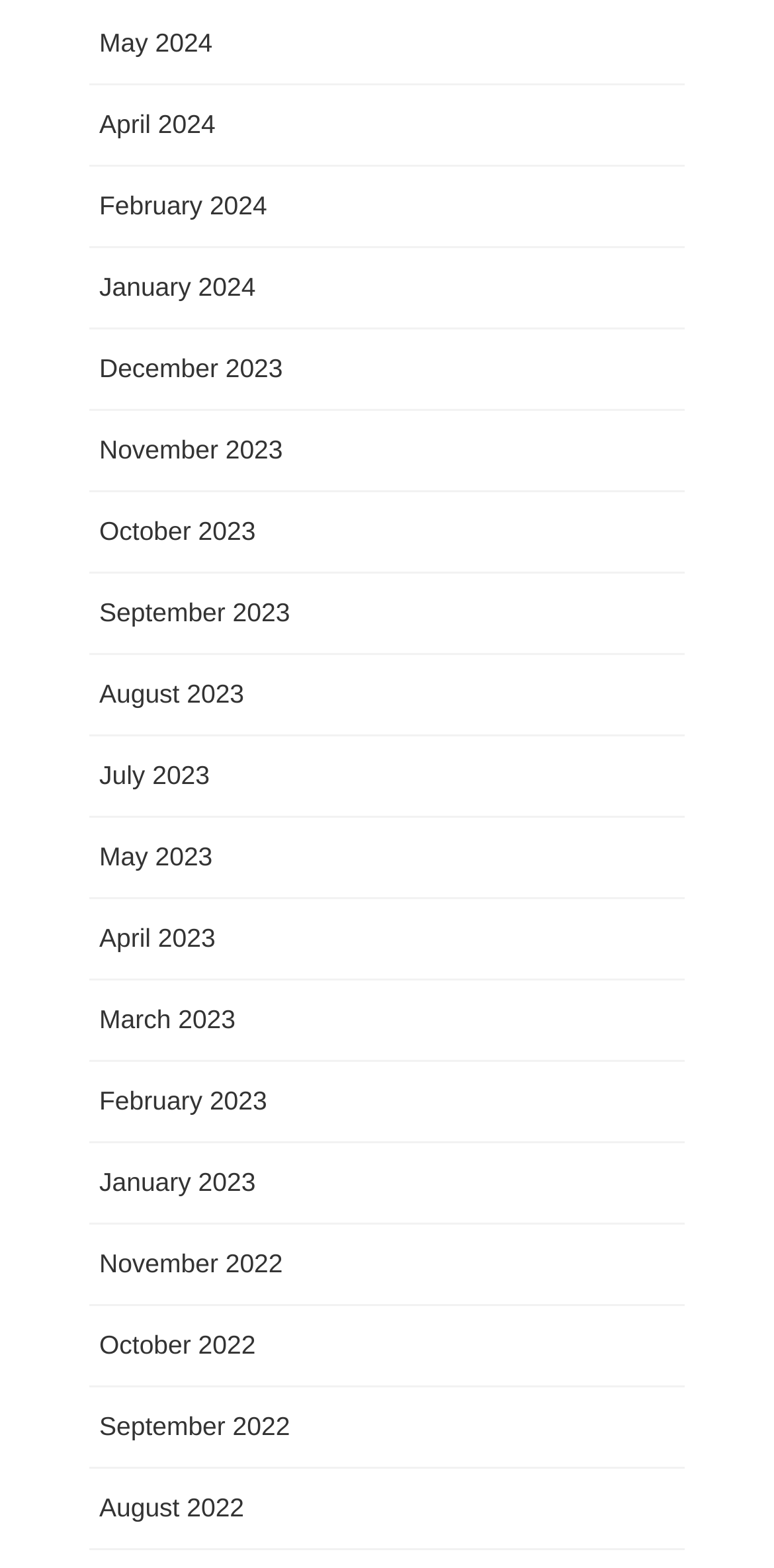Answer the following query with a single word or phrase:
How many links are there in total?

16